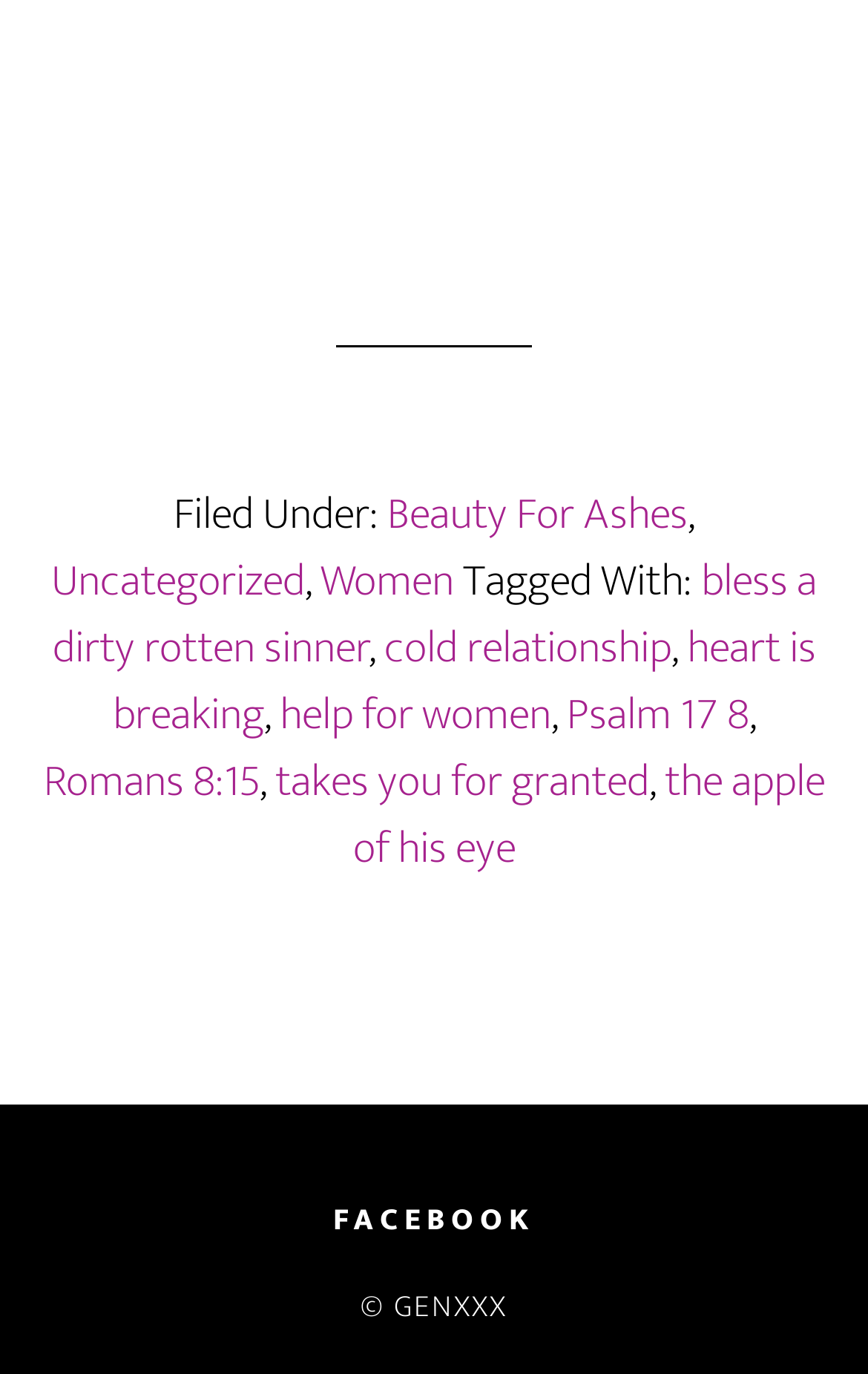Please specify the bounding box coordinates of the area that should be clicked to accomplish the following instruction: "go to the 'FACEBOOK' page". The coordinates should consist of four float numbers between 0 and 1, i.e., [left, top, right, bottom].

[0.383, 0.877, 0.617, 0.9]